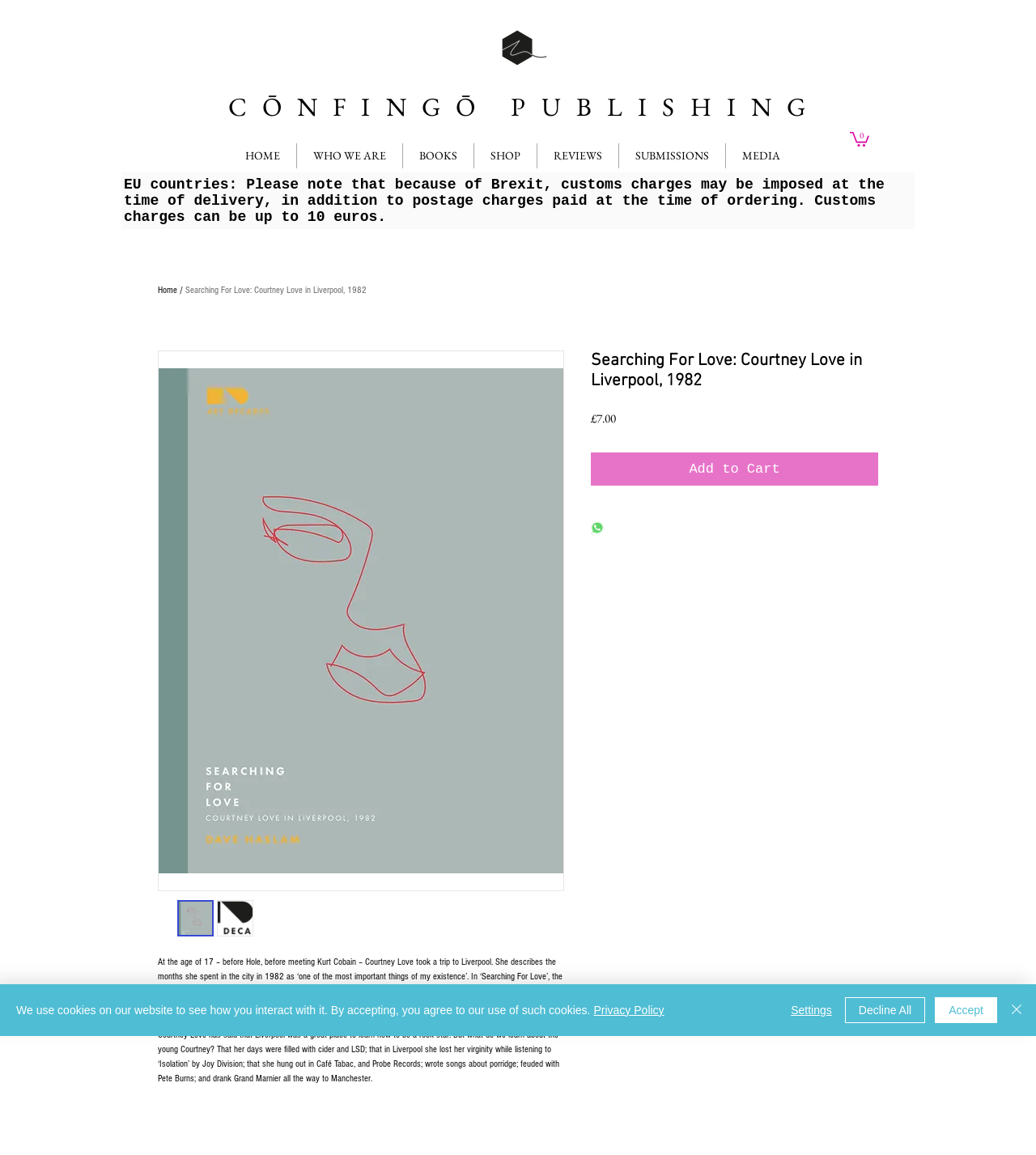Using the webpage screenshot and the element description Privacy Policy, determine the bounding box coordinates. Specify the coordinates in the format (top-left x, top-left y, bottom-right x, bottom-right y) with values ranging from 0 to 1.

[0.573, 0.869, 0.641, 0.88]